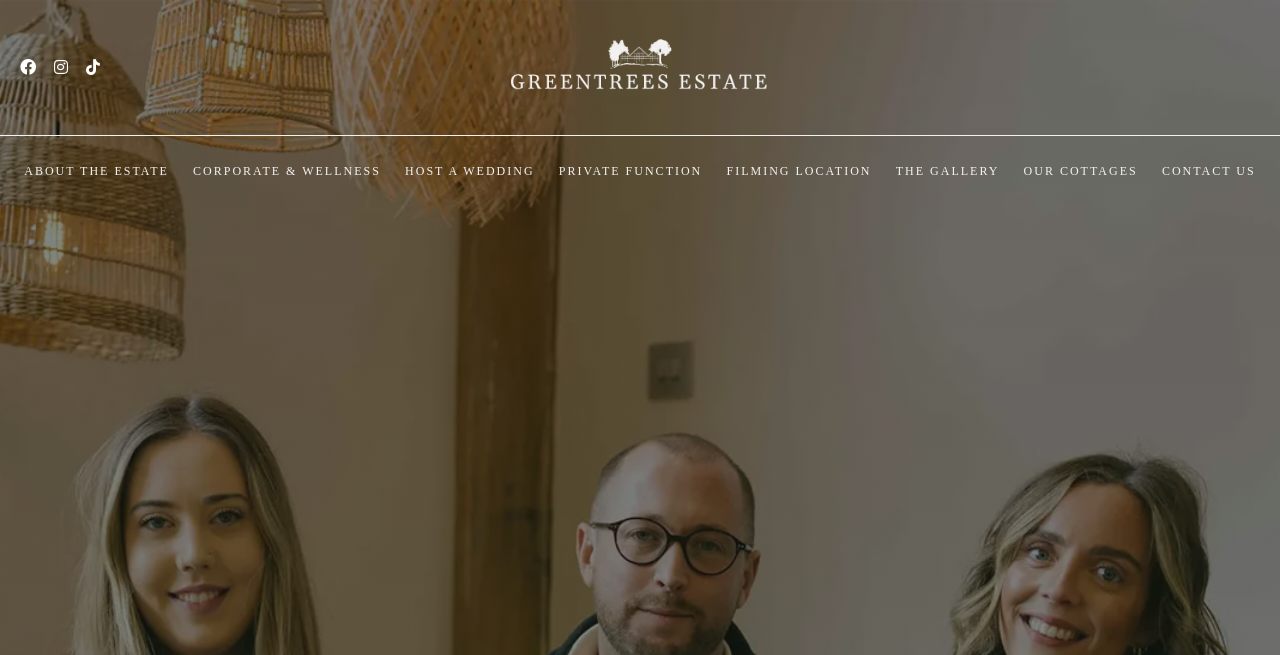Using the element description provided, determine the bounding box coordinates in the format (top-left x, top-left y, bottom-right x, bottom-right y). Ensure that all values are floating point numbers between 0 and 1. Element description: ABOUT THE ESTATE

[0.019, 0.251, 0.132, 0.272]